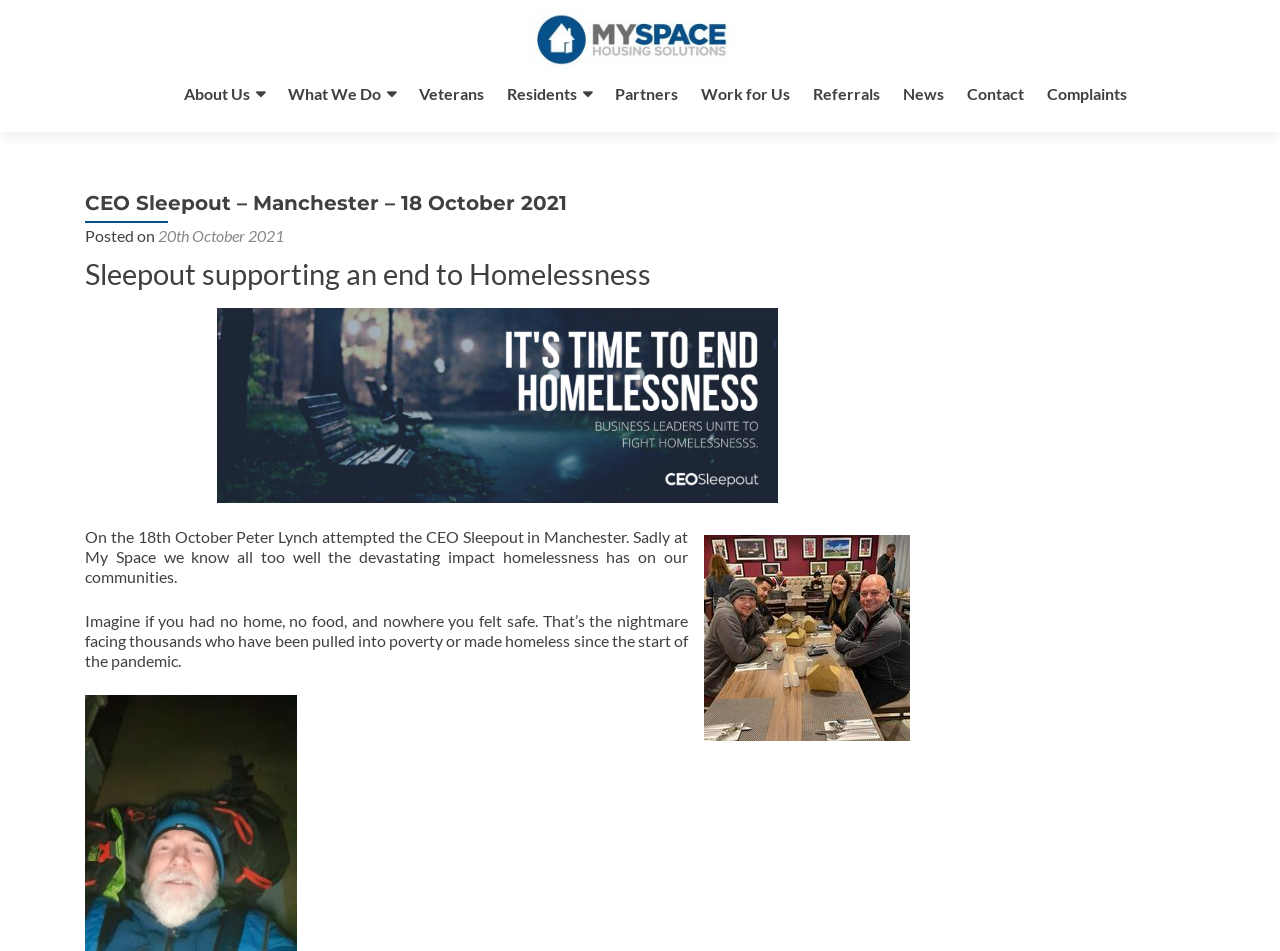Please determine the bounding box coordinates of the clickable area required to carry out the following instruction: "View the CEO Sleepout event details". The coordinates must be four float numbers between 0 and 1, represented as [left, top, right, bottom].

[0.066, 0.202, 0.711, 0.225]